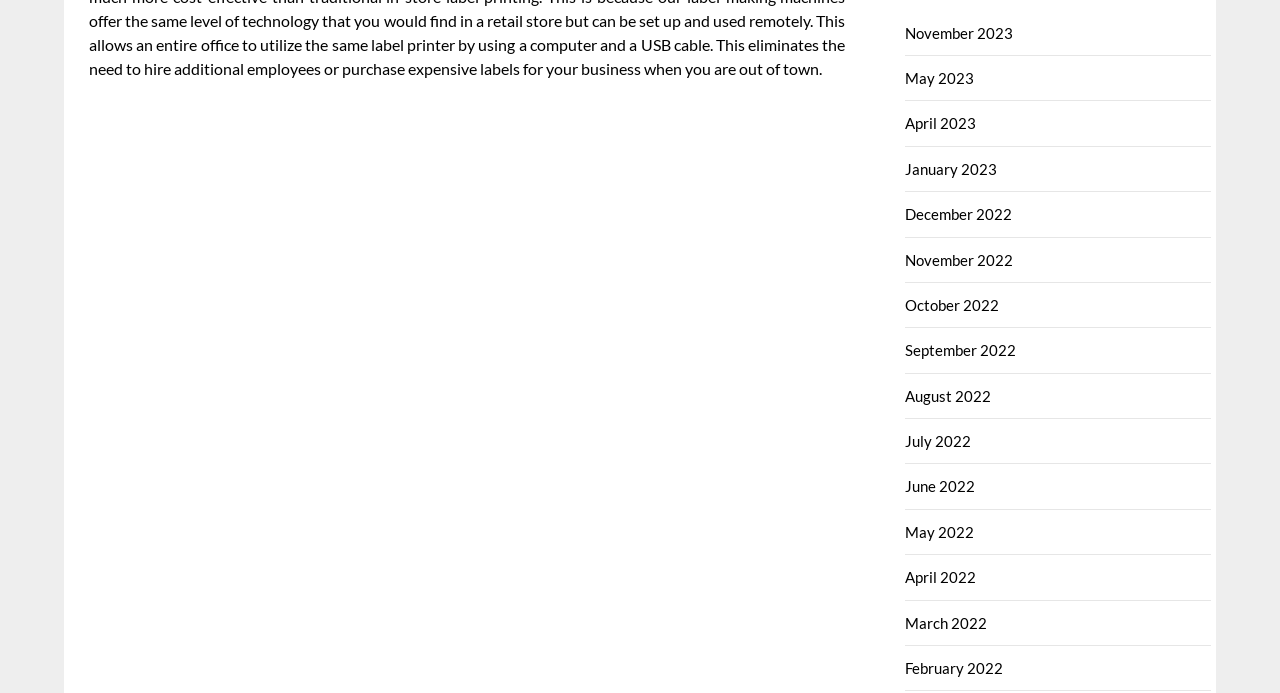What is the latest month listed in 2022?
Refer to the image and answer the question using a single word or phrase.

December 2022